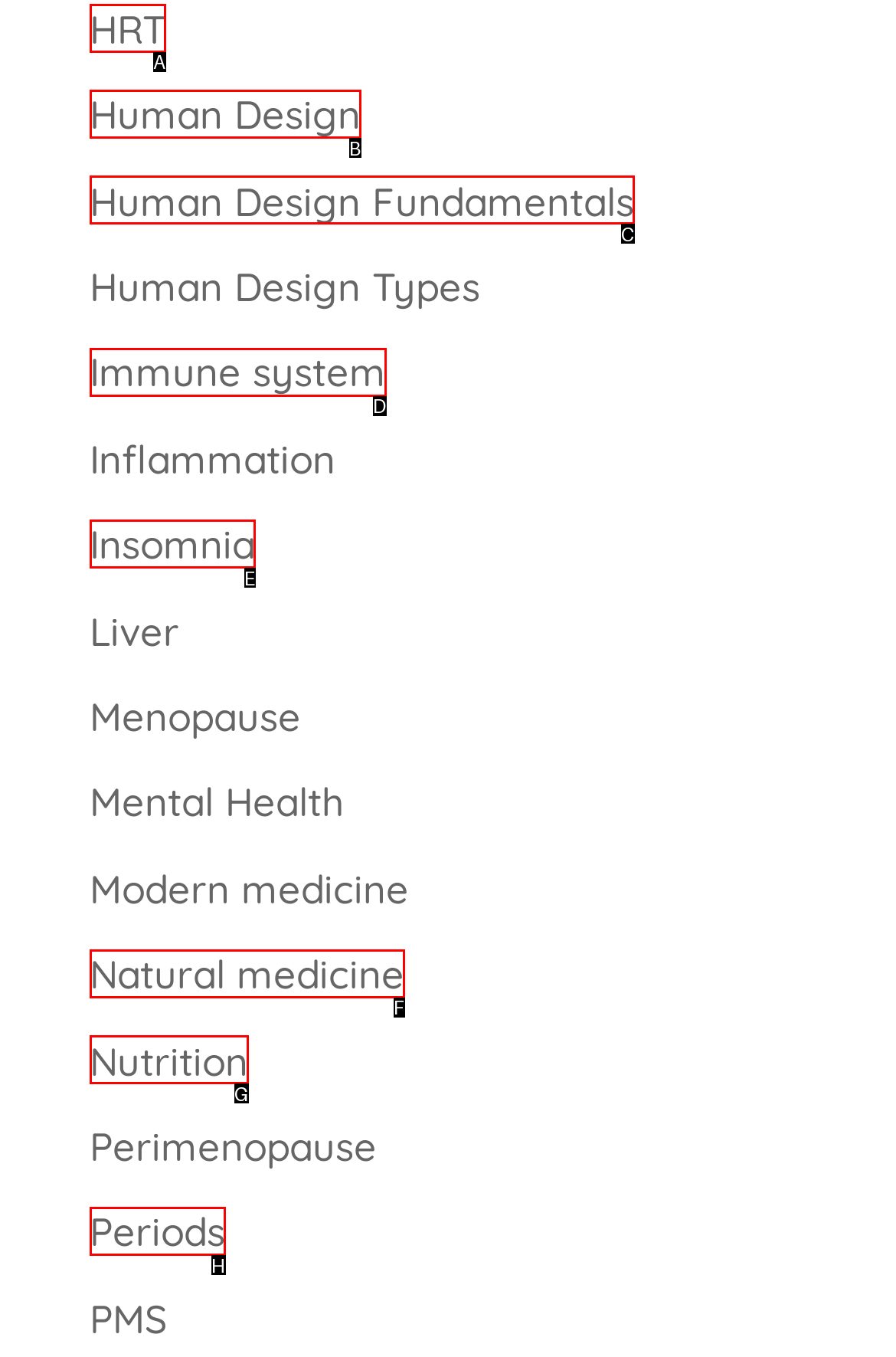Identify the HTML element that best matches the description: HRT. Provide your answer by selecting the corresponding letter from the given options.

A